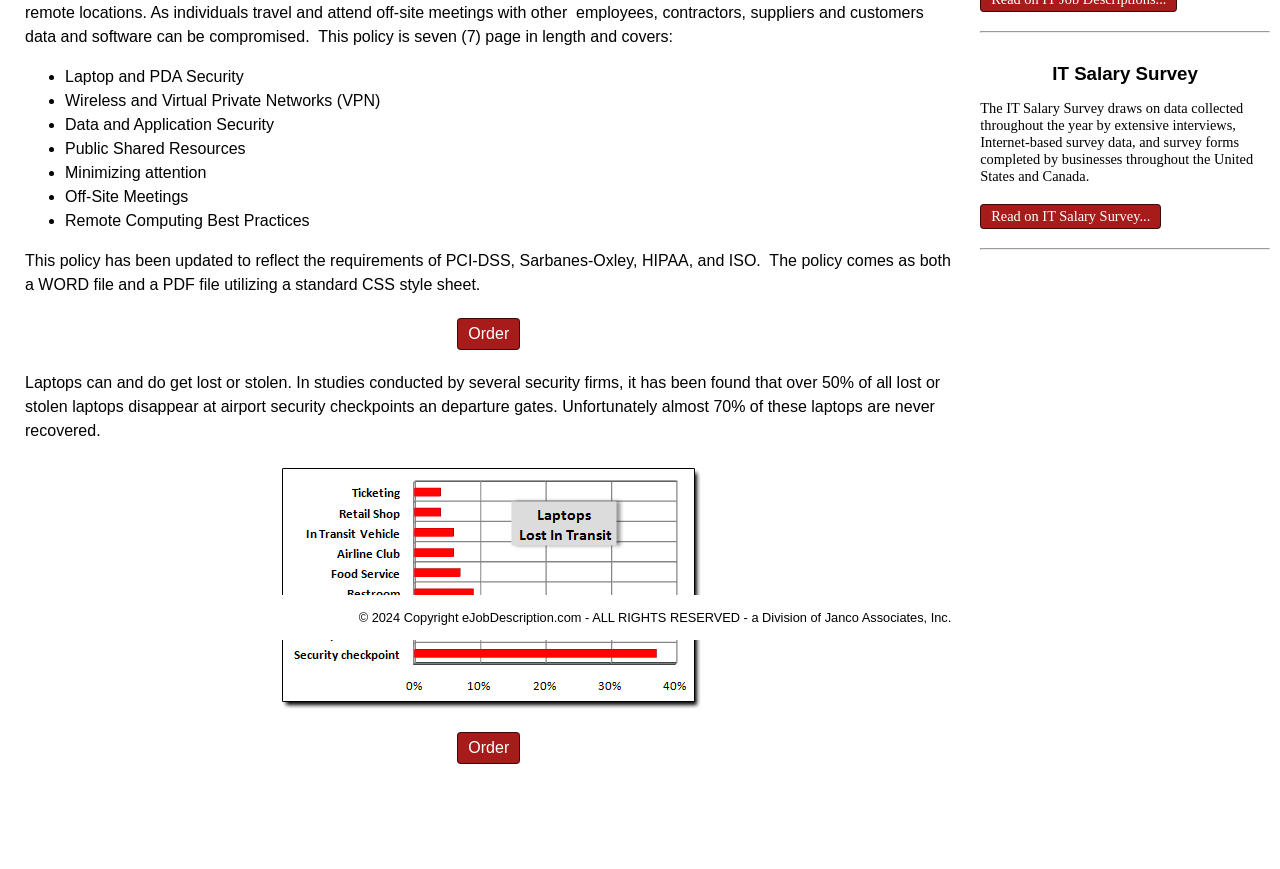Provide the bounding box coordinates for the UI element that is described as: "Order".

[0.357, 0.366, 0.406, 0.403]